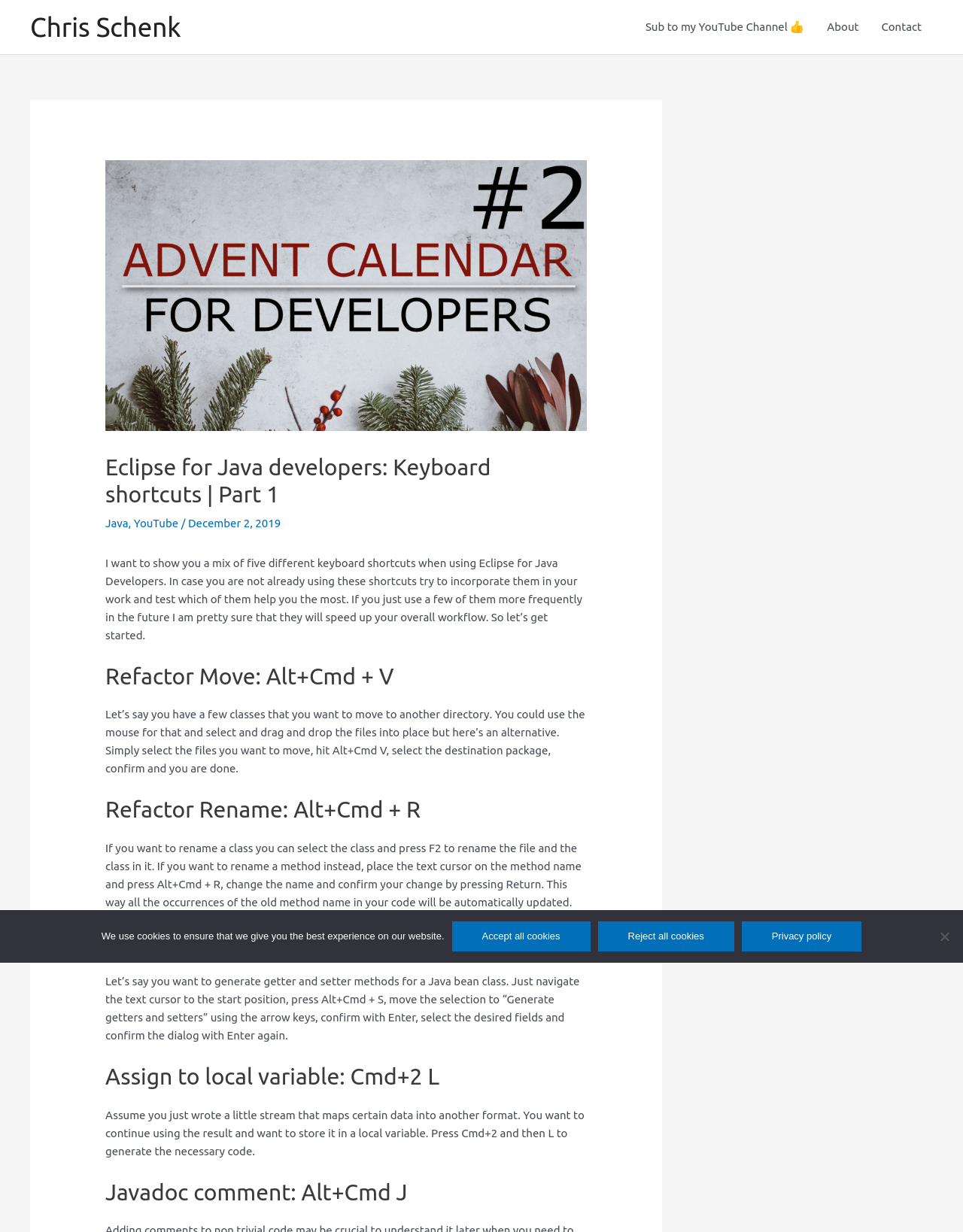Determine the bounding box coordinates of the clickable region to execute the instruction: "Click the link to the Java page". The coordinates should be four float numbers between 0 and 1, denoted as [left, top, right, bottom].

[0.109, 0.419, 0.133, 0.43]